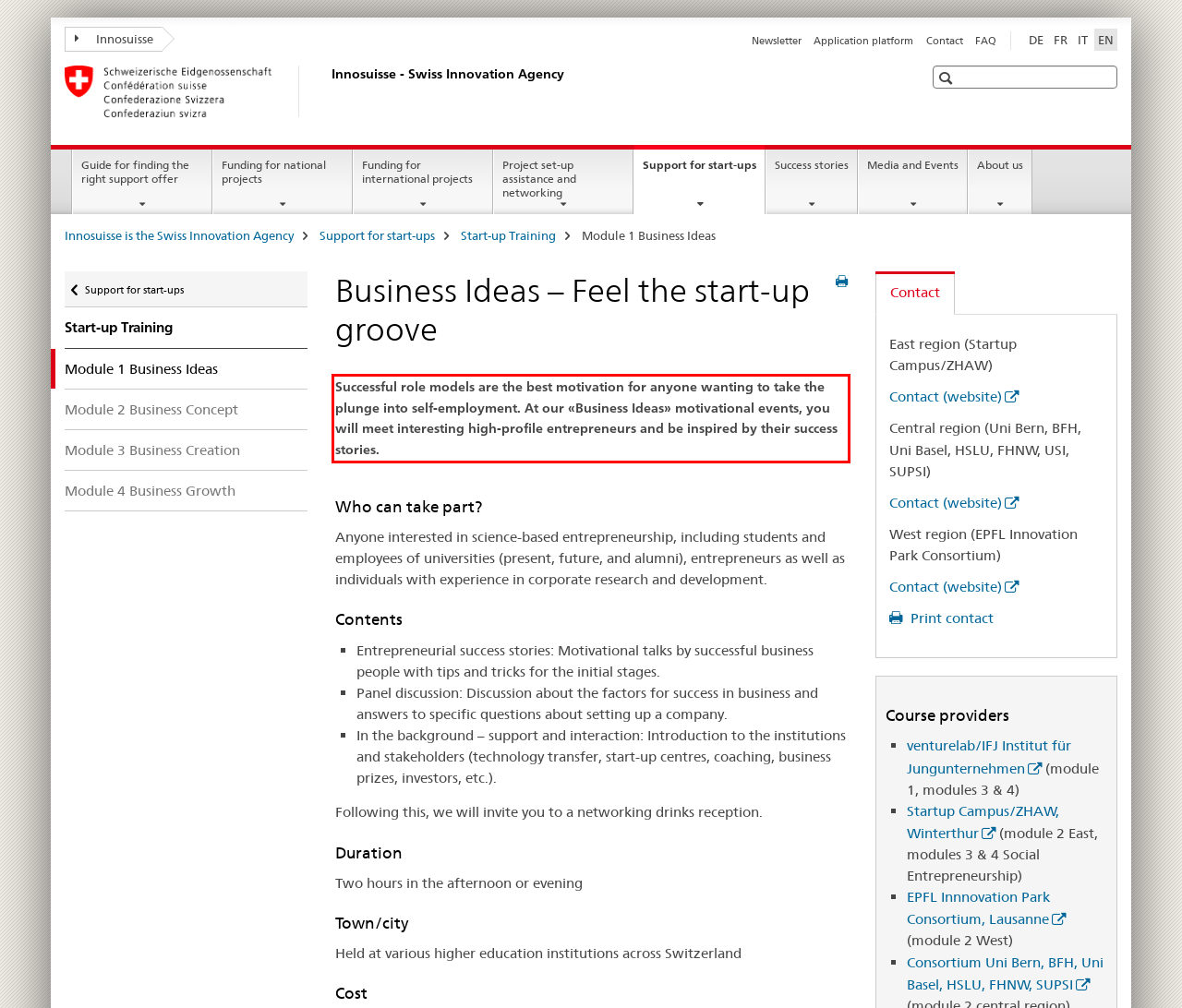Your task is to recognize and extract the text content from the UI element enclosed in the red bounding box on the webpage screenshot.

Successful role models are the best motivation for anyone wanting to take the plunge into self-employment. At our «Business Ideas» motivational events, you will meet interesting high-profile entrepreneurs and be inspired by their success stories.